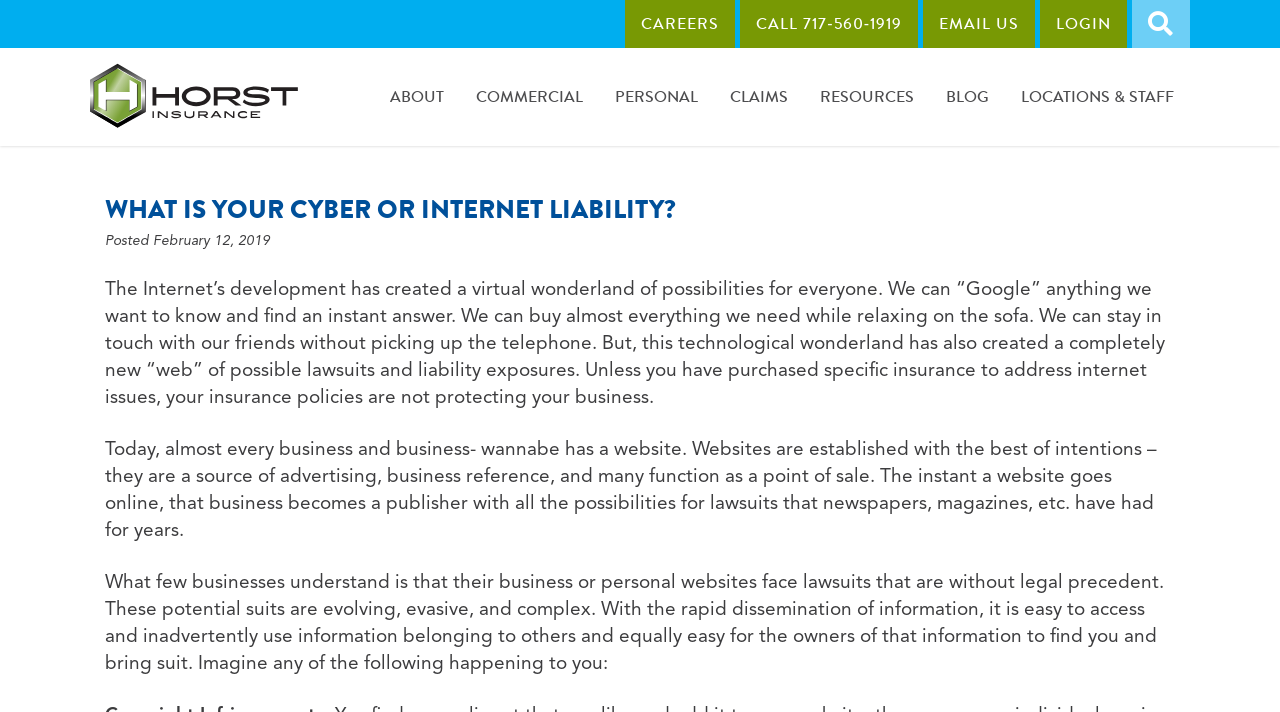Show the bounding box coordinates of the region that should be clicked to follow the instruction: "Click the CALL 717‑560‑1919 link."

[0.578, 0.0, 0.717, 0.067]